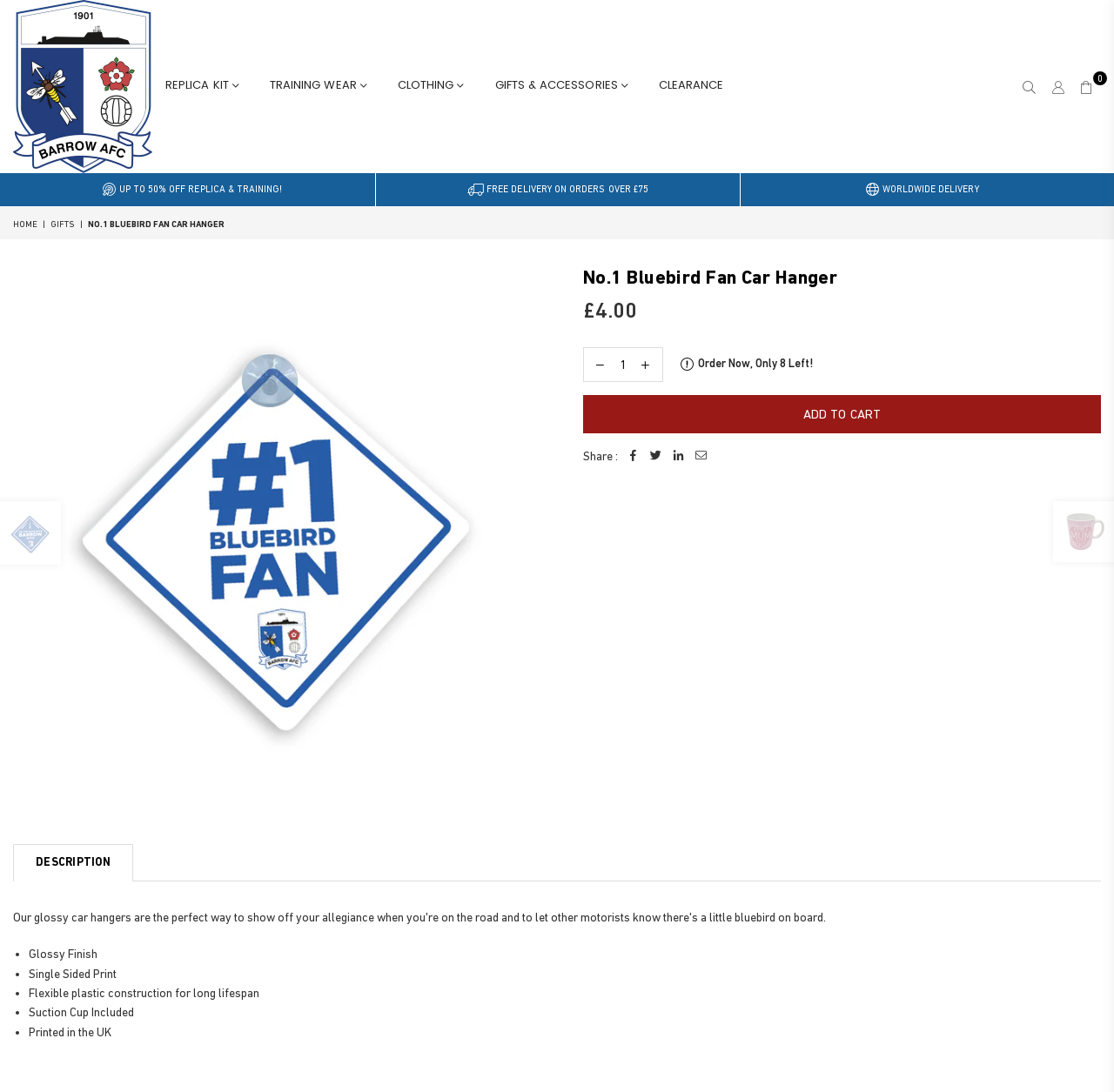Find the UI element described as: "0" and predict its bounding box coordinates. Ensure the coordinates are four float numbers between 0 and 1, [left, top, right, bottom].

[0.962, 0.067, 0.988, 0.091]